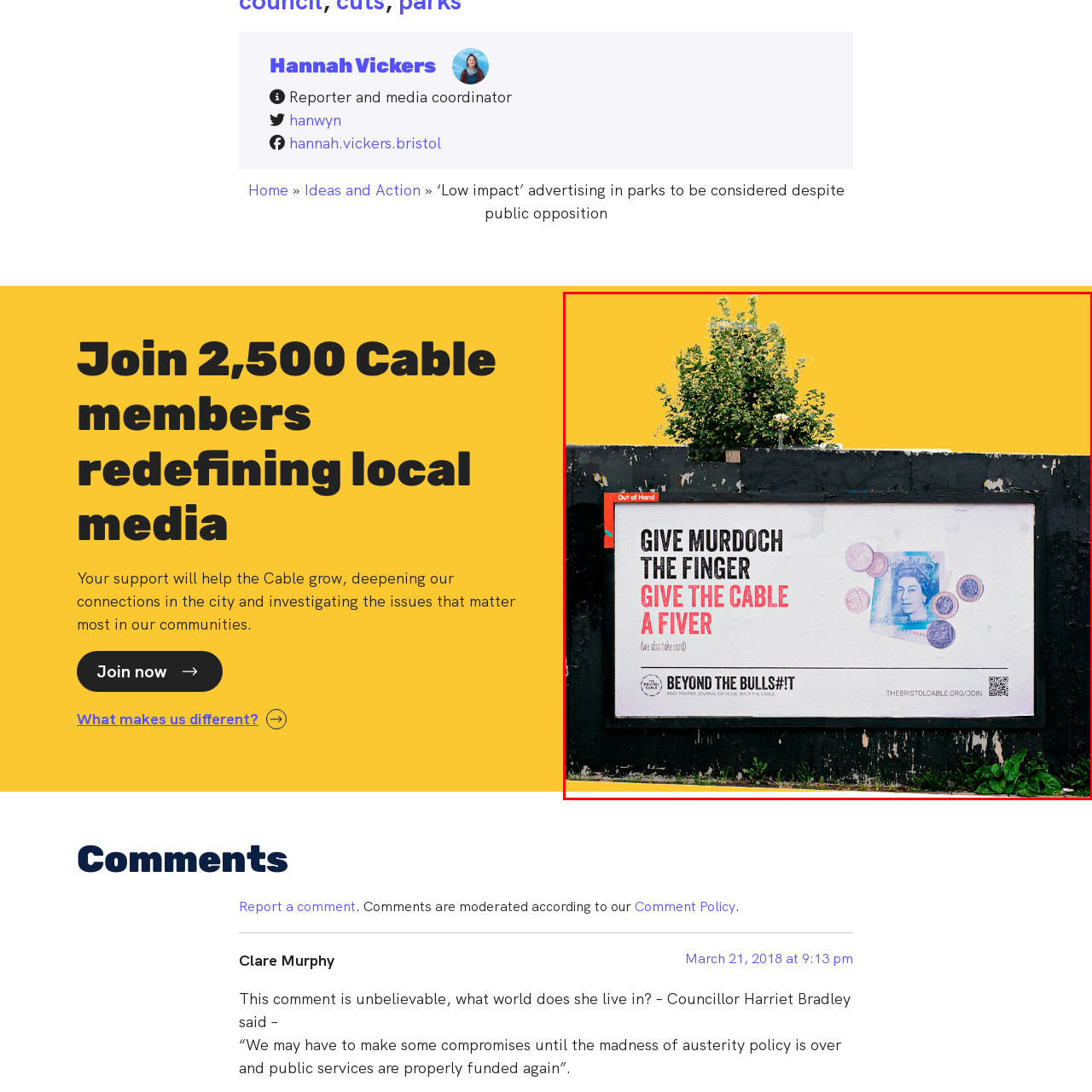Examine the image within the red boundary and respond with a single word or phrase to the question:
What is the purpose of the QR code?

directs to their website